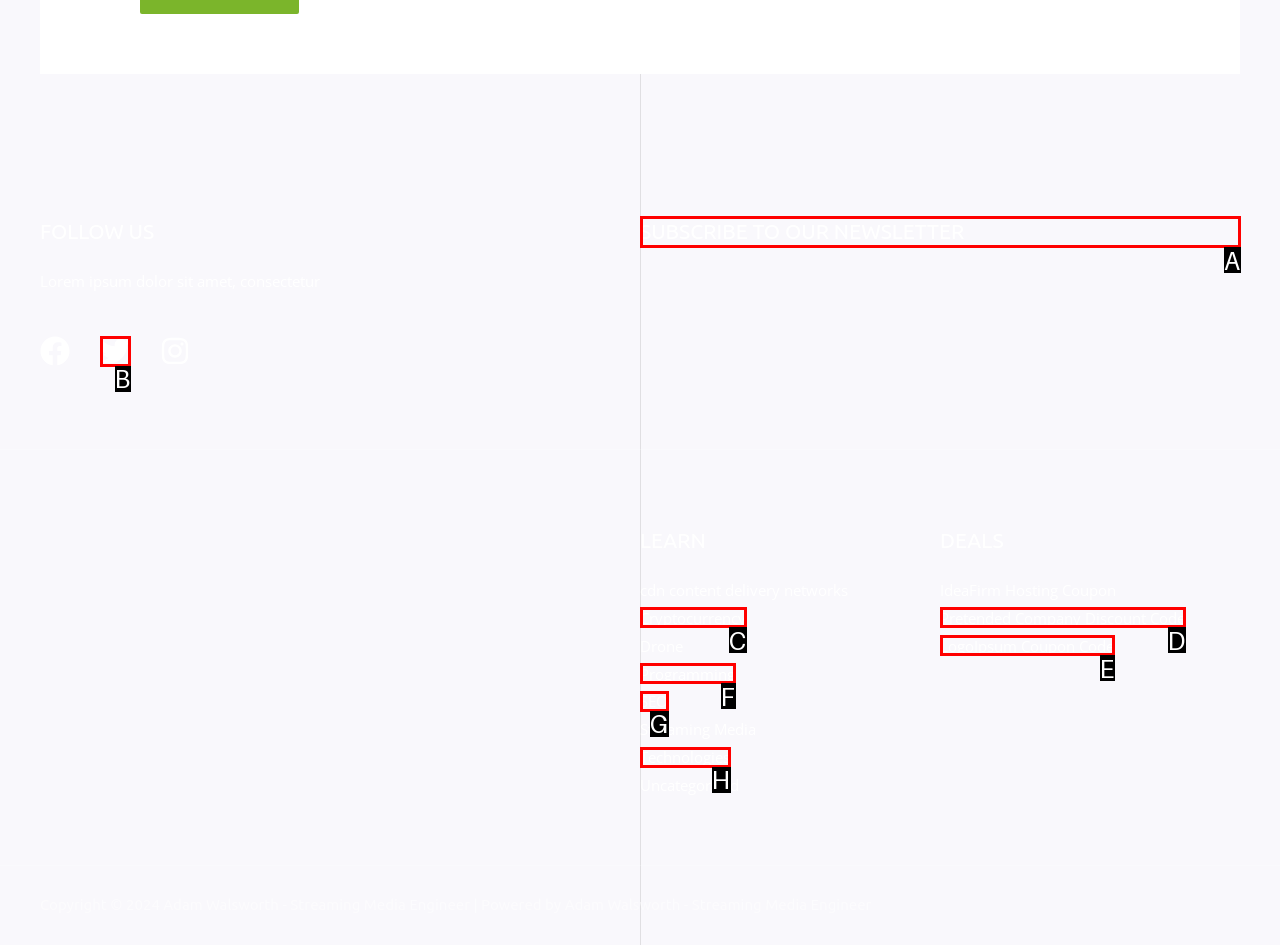For the instruction: Subscribe to our newsletter, which HTML element should be clicked?
Respond with the letter of the appropriate option from the choices given.

A